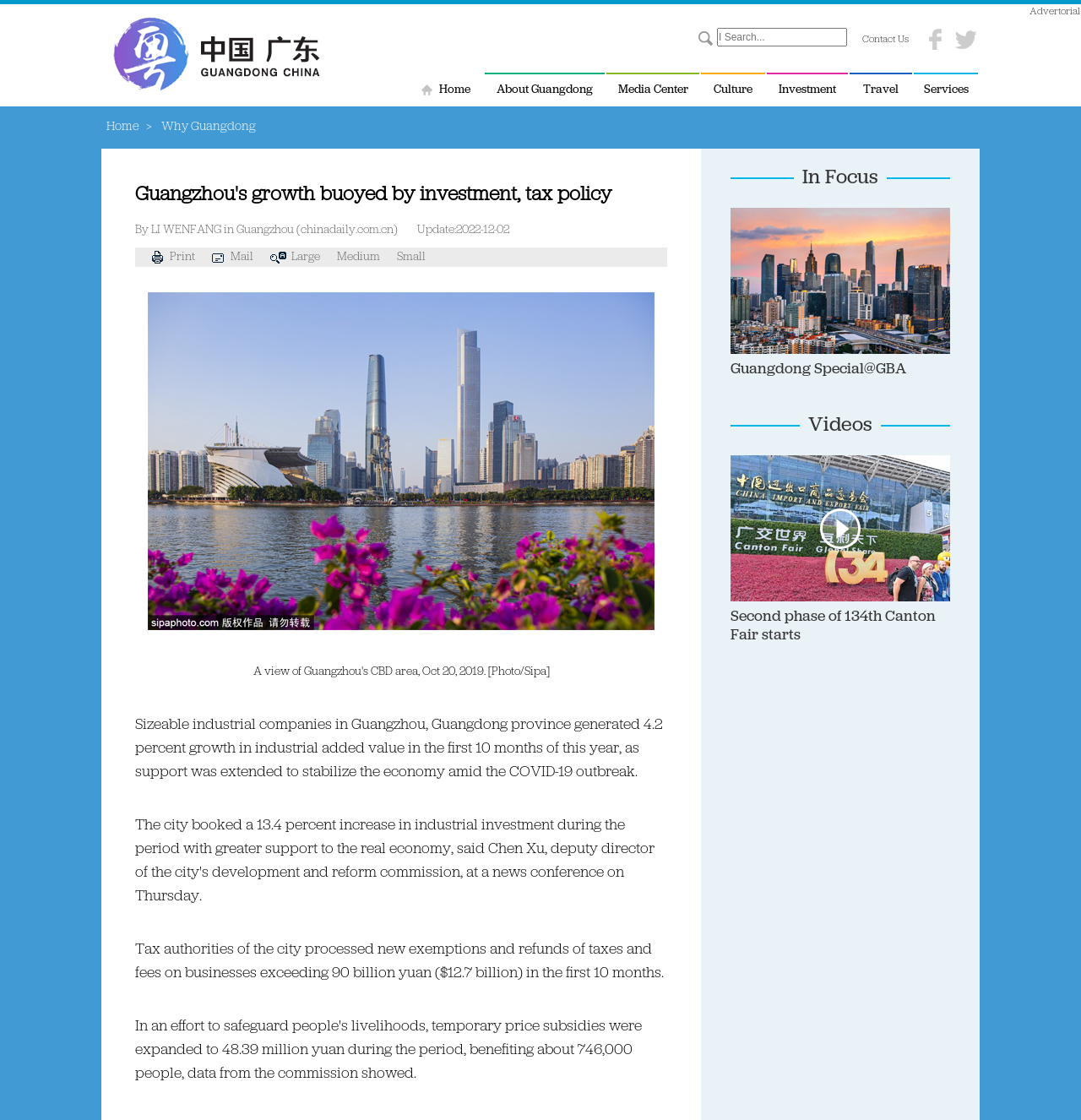Determine the bounding box coordinates of the region I should click to achieve the following instruction: "Search for something". Ensure the bounding box coordinates are four float numbers between 0 and 1, i.e., [left, top, right, bottom].

[0.663, 0.025, 0.784, 0.041]